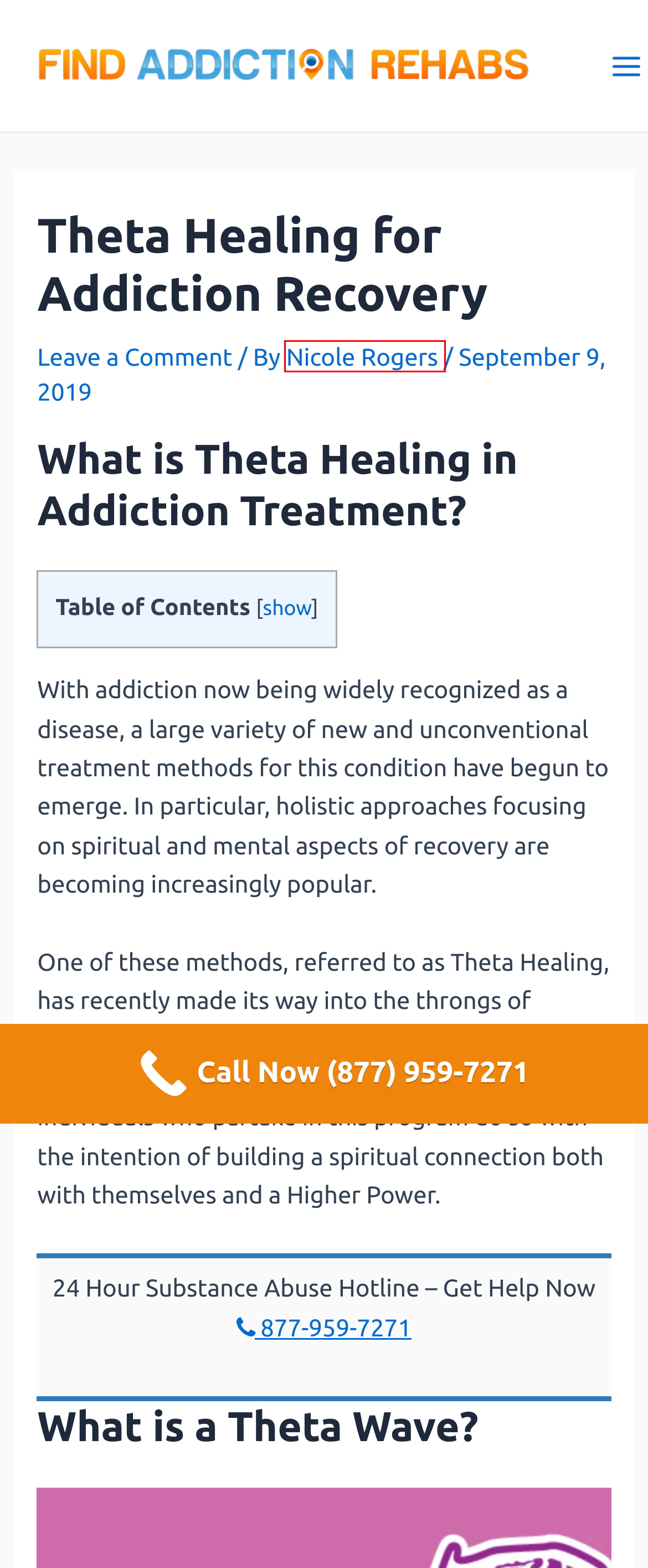Provided is a screenshot of a webpage with a red bounding box around an element. Select the most accurate webpage description for the page that appears after clicking the highlighted element. Here are the candidates:
A. The Latest About Us | Find Addiction Rehabs | Get 24/7 Help
B. Sobriety and How to Manage Stress | Find Addiction Rehabs
C. Sitemap | Find Addiction Rehabs - Comprehensive Listing Guide
D. Nicole Rogers, Author at Find Addiction Rehabs
E. Traveling Theta Waves in the Human Hippocampus - PMC
F. Find Addiction Rehabs | Reliable Support Resources | 24/7
G. Privacy Policy | Find Addiction Rehabs - Resources
H. The Addiction Treatment Process | Find Addiction Rehabs

D